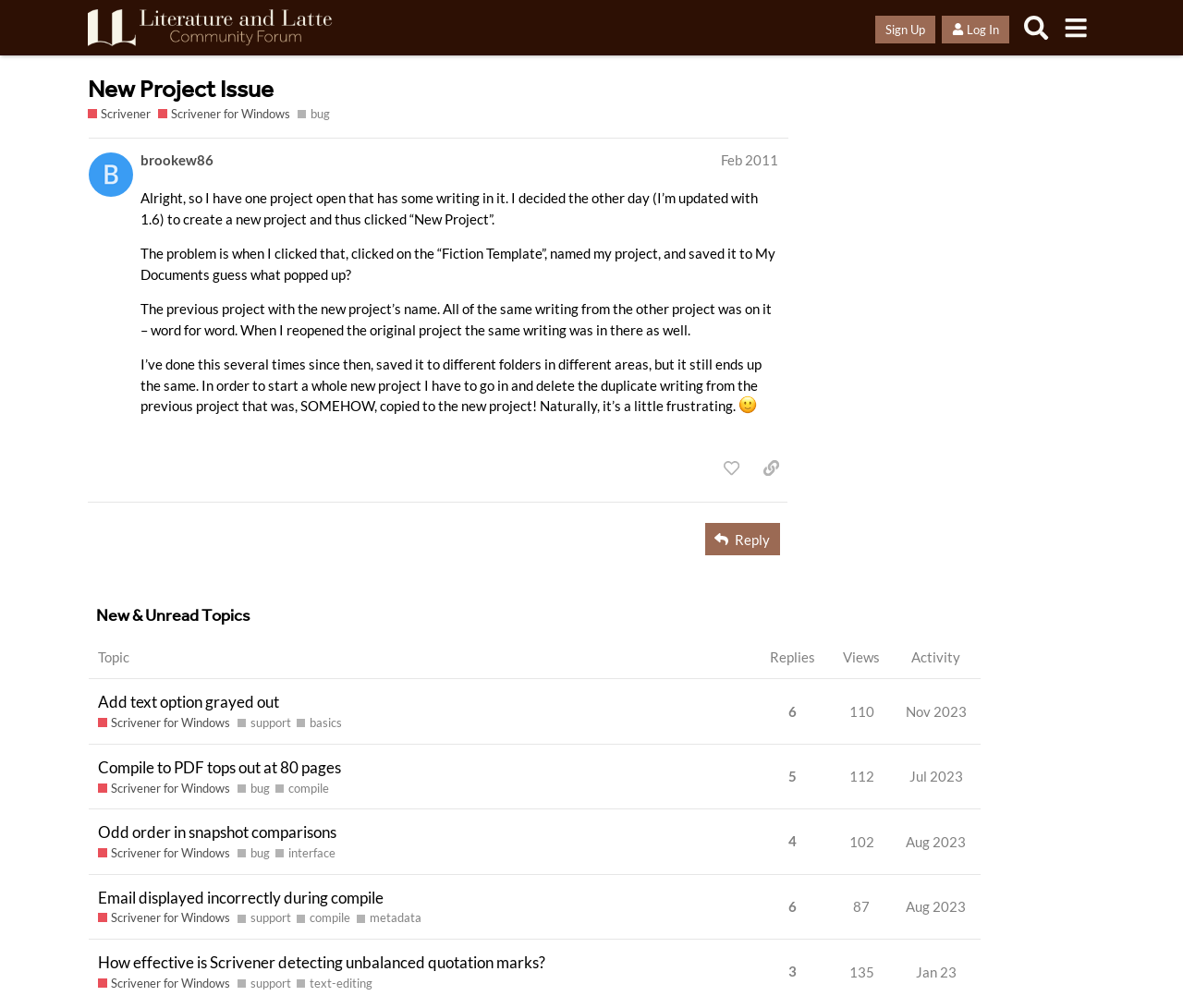Look at the image and write a detailed answer to the question: 
What is the name of the forum?

I found the answer by looking at the top-left corner of the webpage, where it says 'Literature & Latte Forums' in a link element.